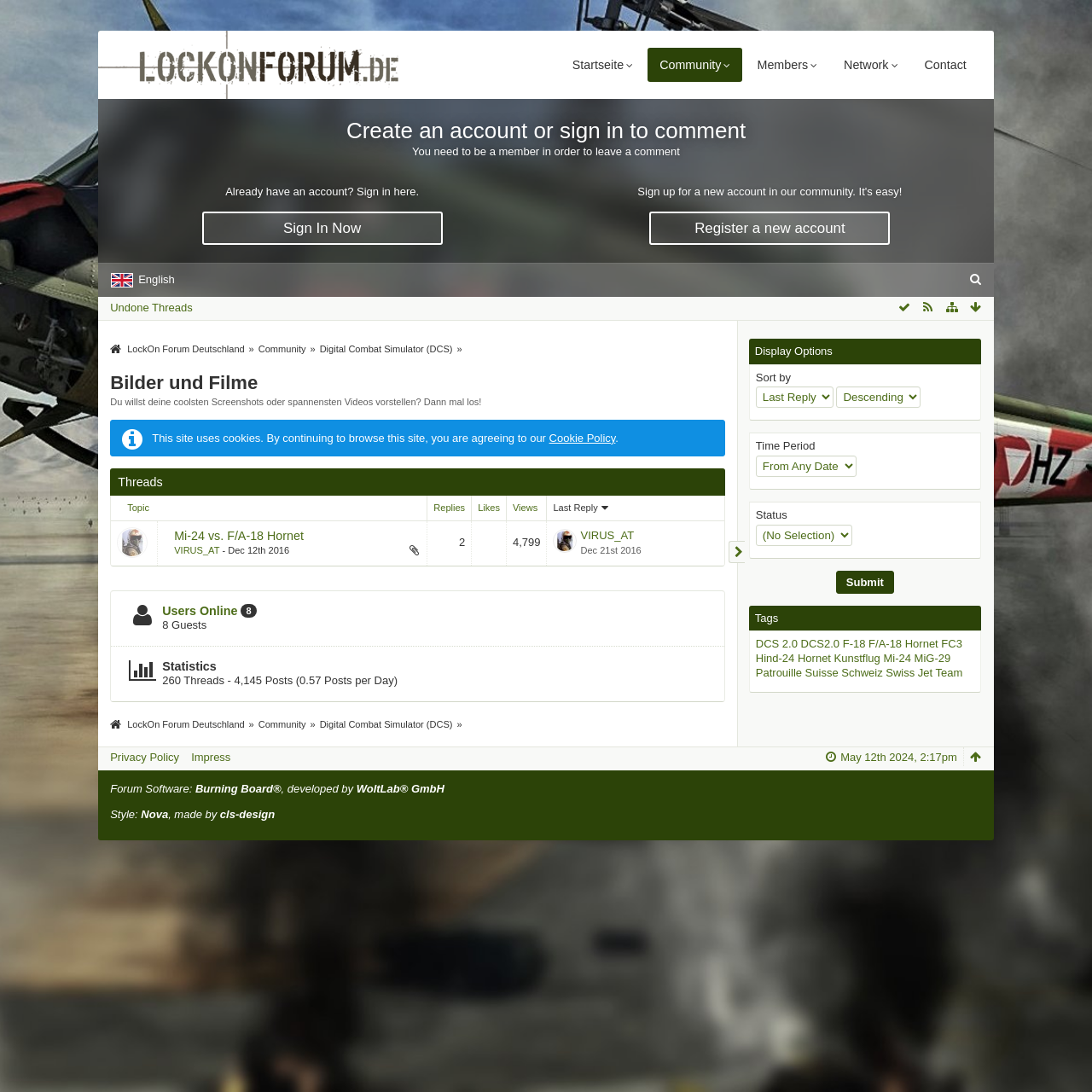Please specify the bounding box coordinates of the region to click in order to perform the following instruction: "Create a new account".

[0.595, 0.193, 0.815, 0.224]